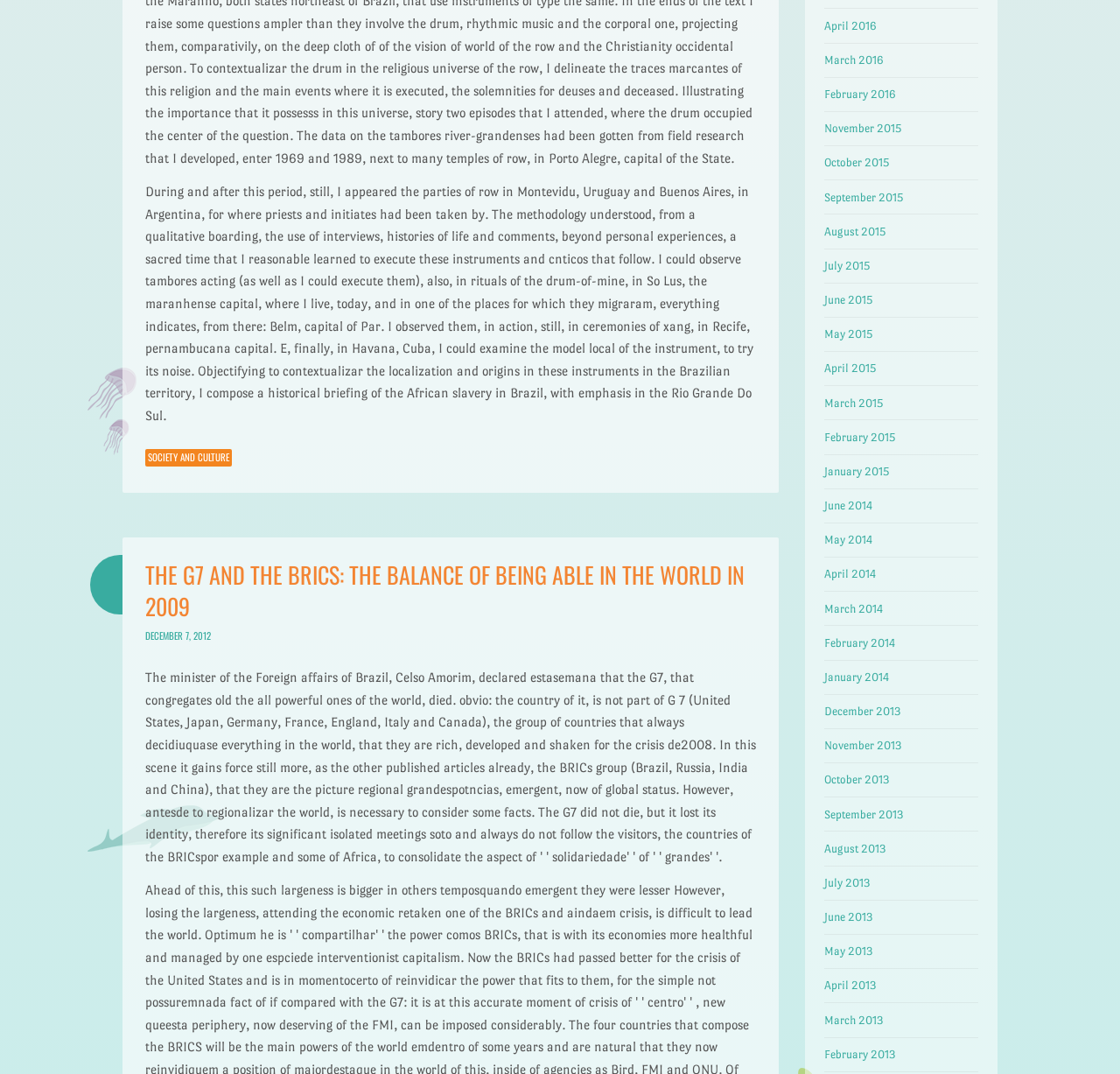Determine the bounding box coordinates of the region I should click to achieve the following instruction: "View the archives for April 2016". Ensure the bounding box coordinates are four float numbers between 0 and 1, i.e., [left, top, right, bottom].

[0.736, 0.018, 0.783, 0.03]